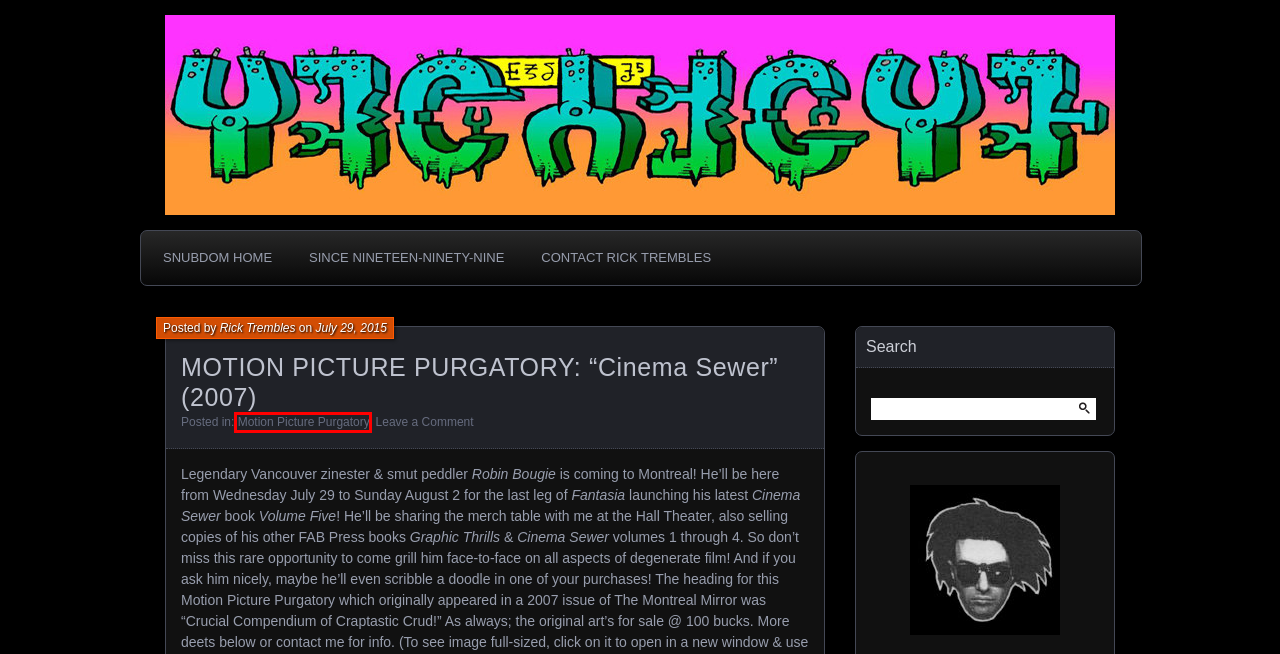Observe the provided screenshot of a webpage that has a red rectangle bounding box. Determine the webpage description that best matches the new webpage after clicking the element inside the red bounding box. Here are the candidates:
A. Rick Trembles | SNUBDOM
B. SNUBDOMIZER: “Jungle Cum Carny: Screw Magazine # 1433” (1996) | SNUBDOM
C. SNUBDOM | by rick trembles
D. SNUBDOMIZER: “Bitter Skud Bill” (circa 1980) | SNUBDOM
E. SNUBDOMIZER: Rick Trembles & Jack Tremblay @ SALON BD MTL! | SNUBDOM
F. snubdom.com
G. MOTION PICTURE PURGATORY: “Death In Small Doses” (1957) | SNUBDOM
H. Motion Picture Purgatory | SNUBDOM

H